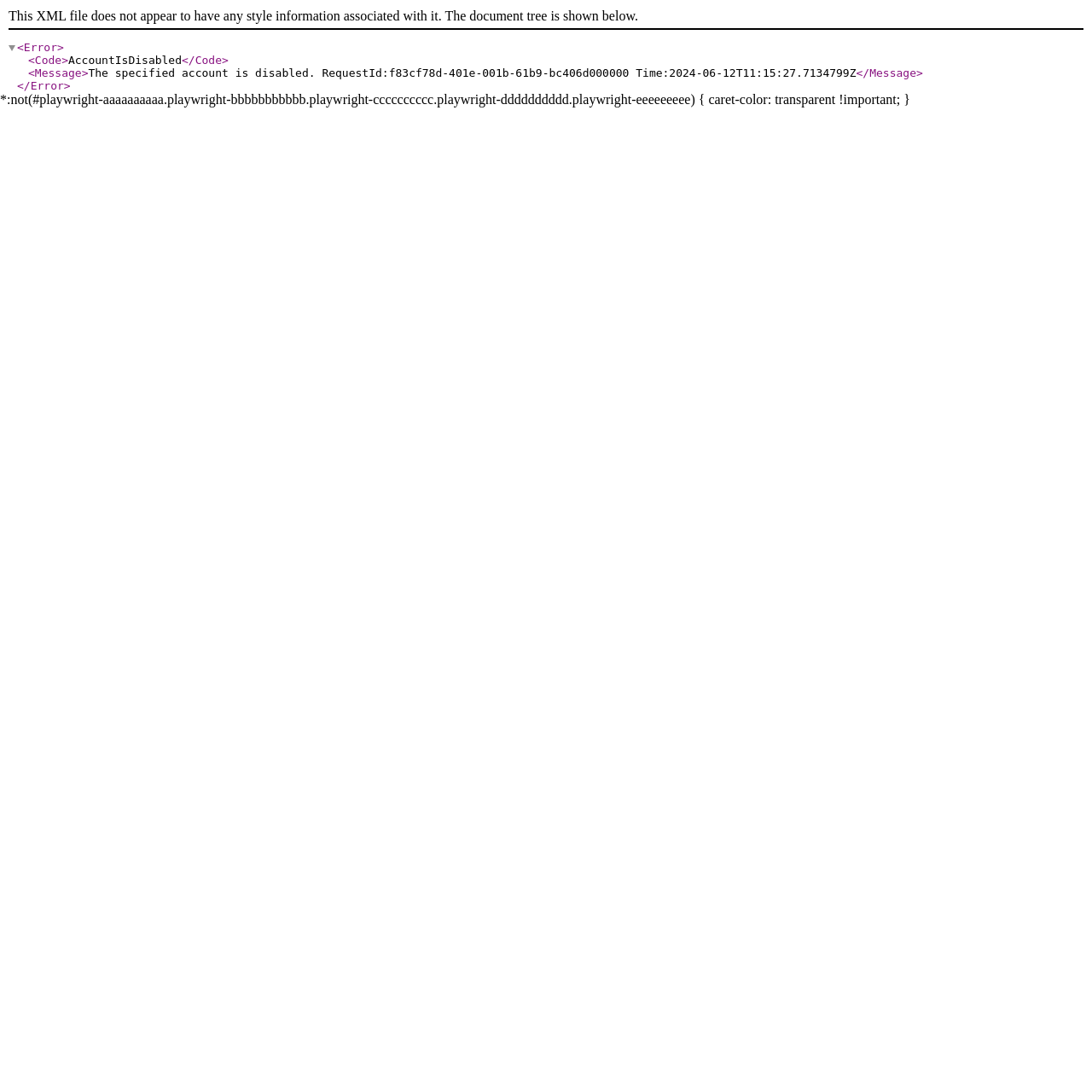Provide an in-depth caption for the webpage.

The webpage appears to be an error page, displaying an XML file with no style information associated with it. At the top, there is a notification stating this fact. Below this notification, an error message is displayed, which is enclosed within XML tags. The error message indicates that the specified account is disabled, providing a request ID and a timestamp. The XML tags, including `<Error>`, `<Code>`, `<Message>`, and their corresponding closing tags, are scattered throughout the error message. The entire error message is positioned near the top of the page, taking up a significant portion of the screen.